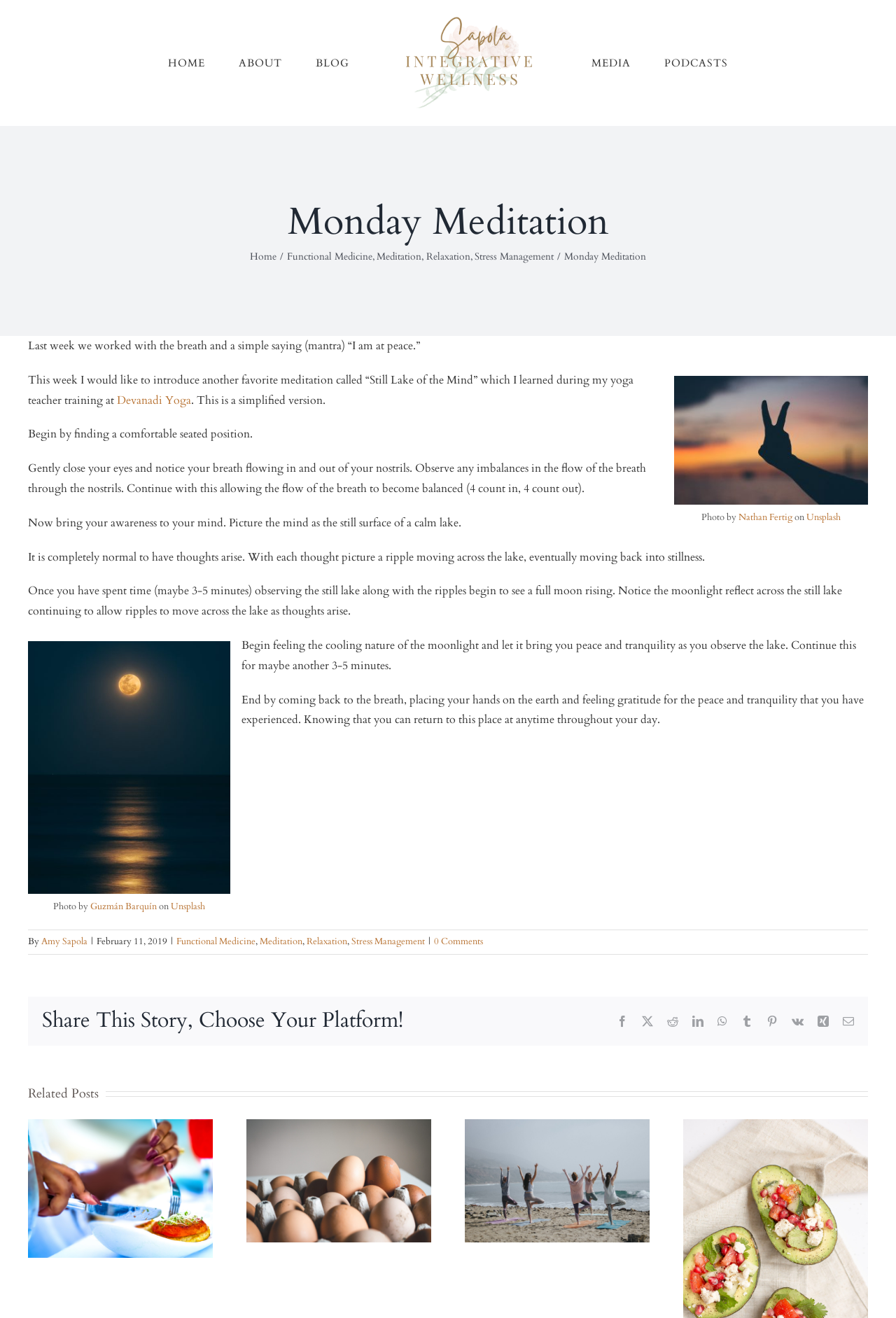What is the image below the text 'This week I would like to introduce another favorite meditation called “Still Lake of the Mind” which I learned during my yoga teacher training at Devanadi Yoga.'?
Provide an in-depth answer to the question, covering all aspects.

The image below the text 'This week I would like to introduce another favorite meditation called “Still Lake of the Mind” which I learned during my yoga teacher training at Devanadi Yoga.' is a picture of a lake, which is used to illustrate the meditation technique 'Still Lake of the Mind'.